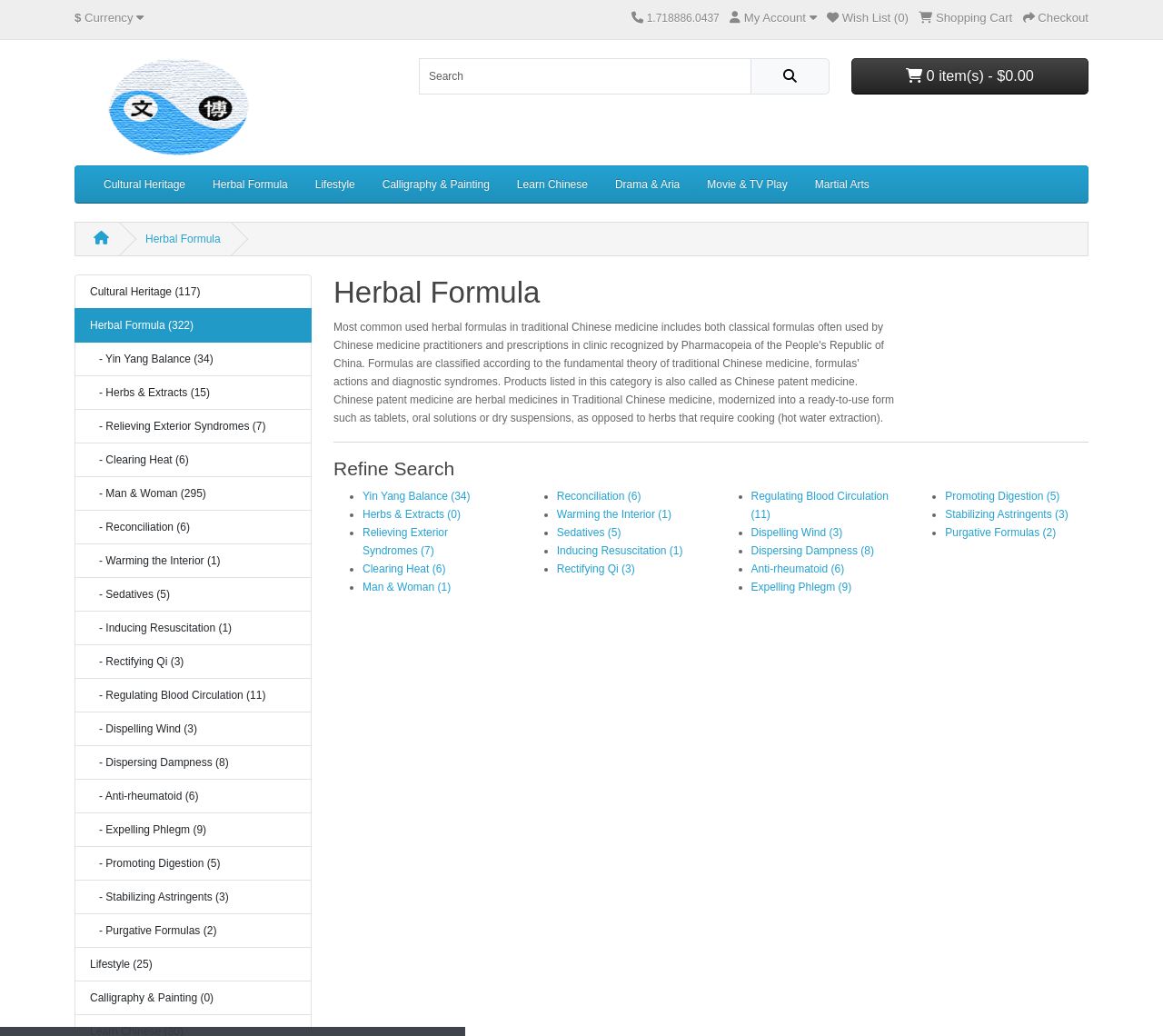Create an in-depth description of the webpage, covering main sections.

This webpage is about modernized herbal remedies based on traditional Chinese medicine prescriptions. At the top, there is a navigation bar with several links, including a currency selector, a link to "My Account", a "Wish List", a "Shopping Cart", and a "Checkout" button. Below the navigation bar, there is a logo "Wenbo.world" with an image, followed by a search box and a search button.

On the left side of the page, there is a menu with several categories, including "Cultural Heritage", "Herbal Formula", "Lifestyle", "Calligraphy & Painting", "Learn Chinese", "Drama & Aria", "Movie & TV Play", and "Martial Arts". Each category has a dropdown menu with subcategories.

In the main content area, there is a heading "Herbal Formula" followed by a list of subcategories, including "Yin Yang Balance", "Herbs & Extracts", "Relieving Exterior Syndromes", and many others. Each subcategory has a link and a number in parentheses, indicating the number of items in that category. The list is organized into several columns, with bullet points separating each item.

At the bottom of the page, there is a section titled "Refine Search" with a list of links to further refine the search results.